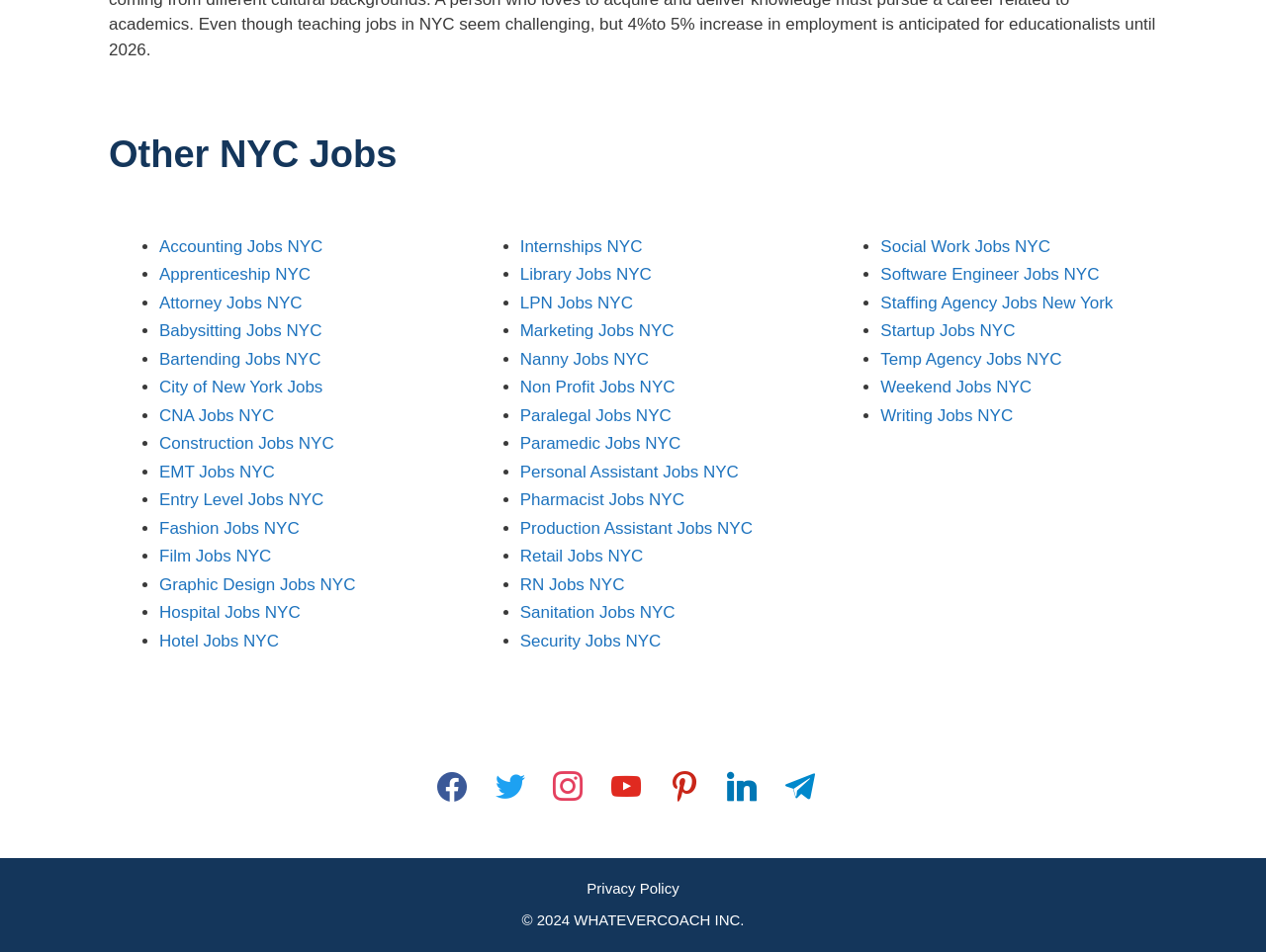What is the first job category listed on the webpage?
Using the image, provide a concise answer in one word or a short phrase.

Accounting